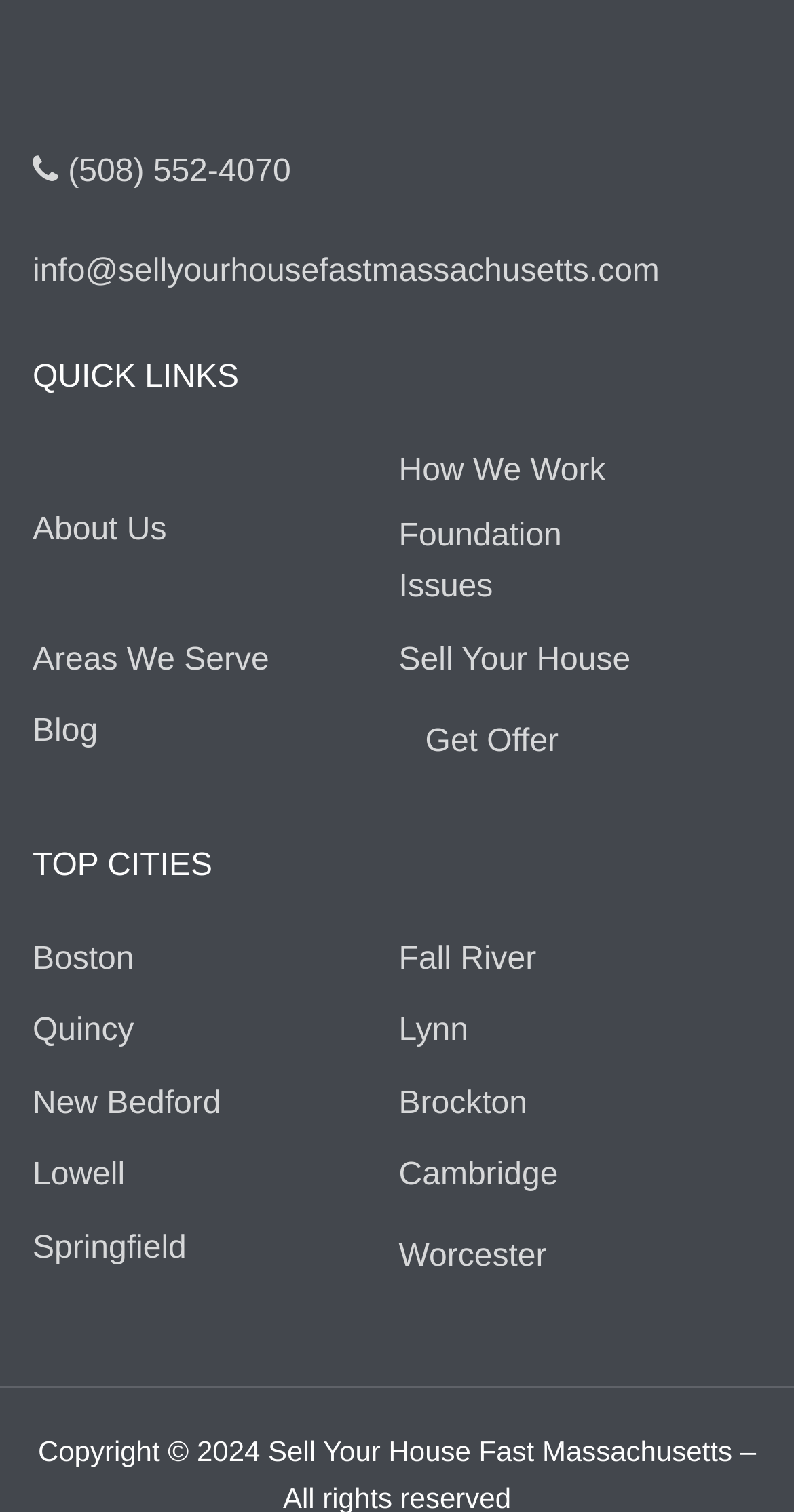What is the email address to contact?
From the image, respond using a single word or phrase.

info@sellyourhousefastmassachusetts.com